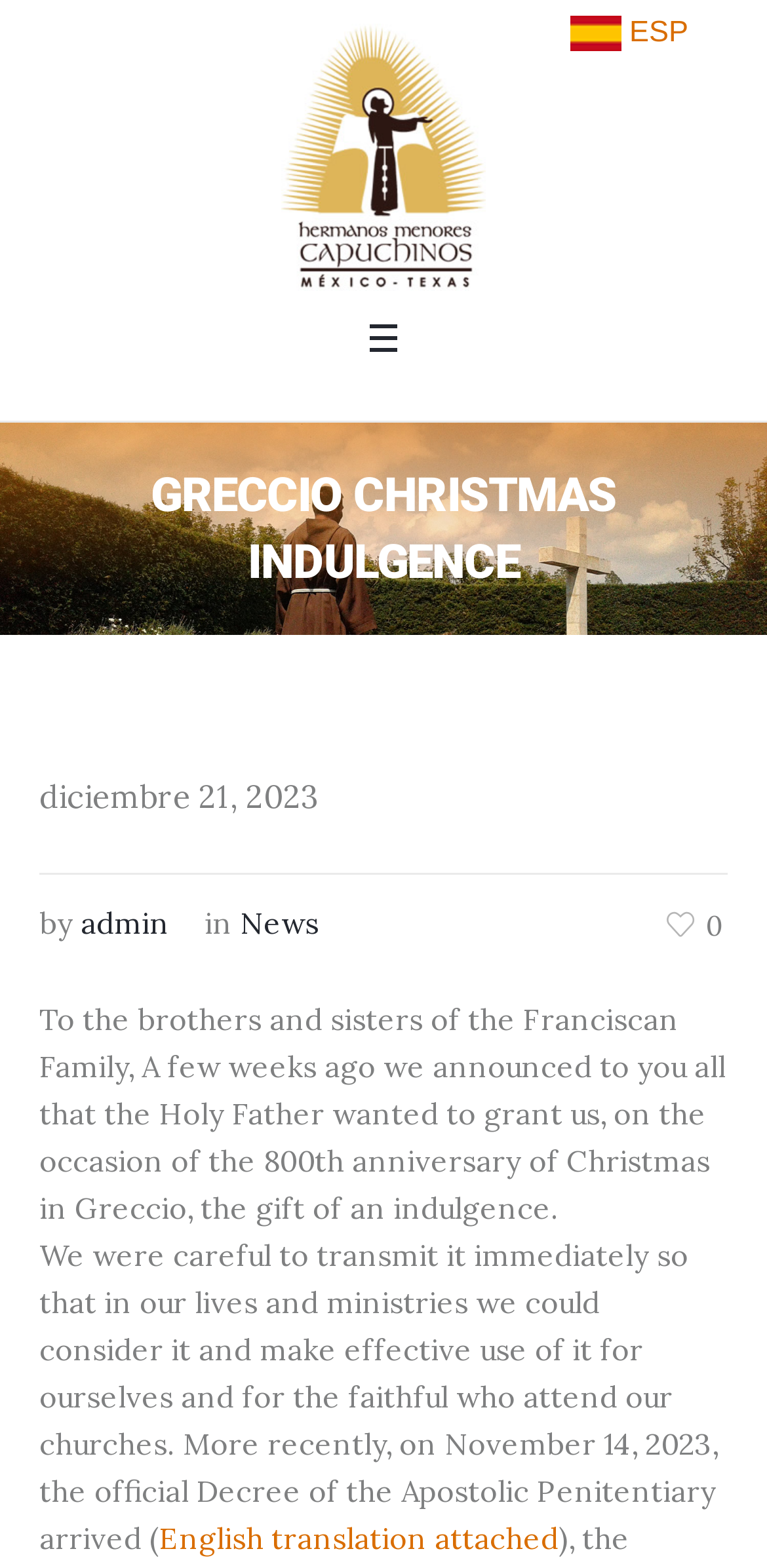What is the occasion mentioned in the article?
Based on the screenshot, provide your answer in one word or phrase.

800th anniversary of Christmas in Greccio